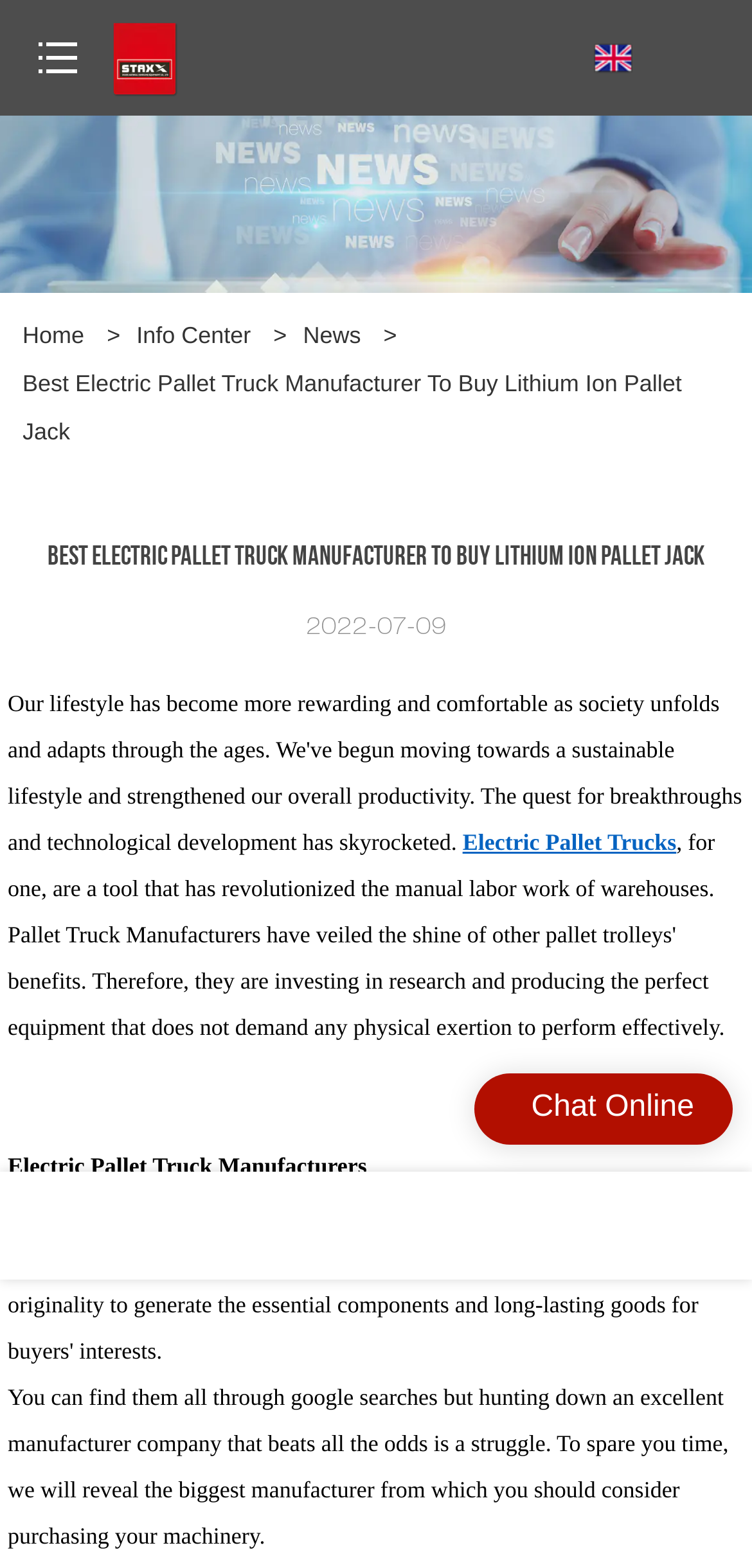Using the description "Info Center", locate and provide the bounding box of the UI element.

[0.181, 0.205, 0.334, 0.222]